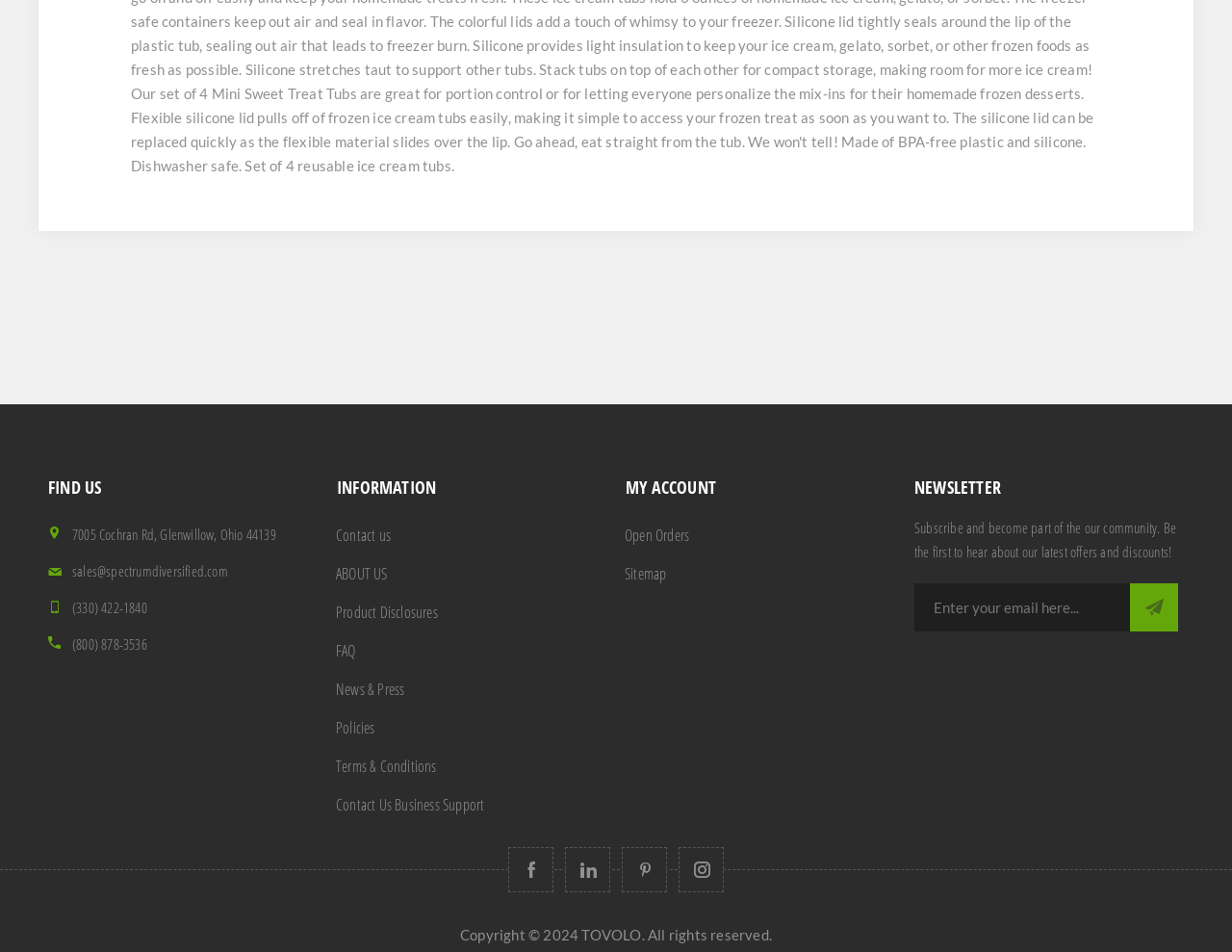Answer the question in one word or a short phrase:
What is the copyright information?

Copyright 2024 TOVOLO